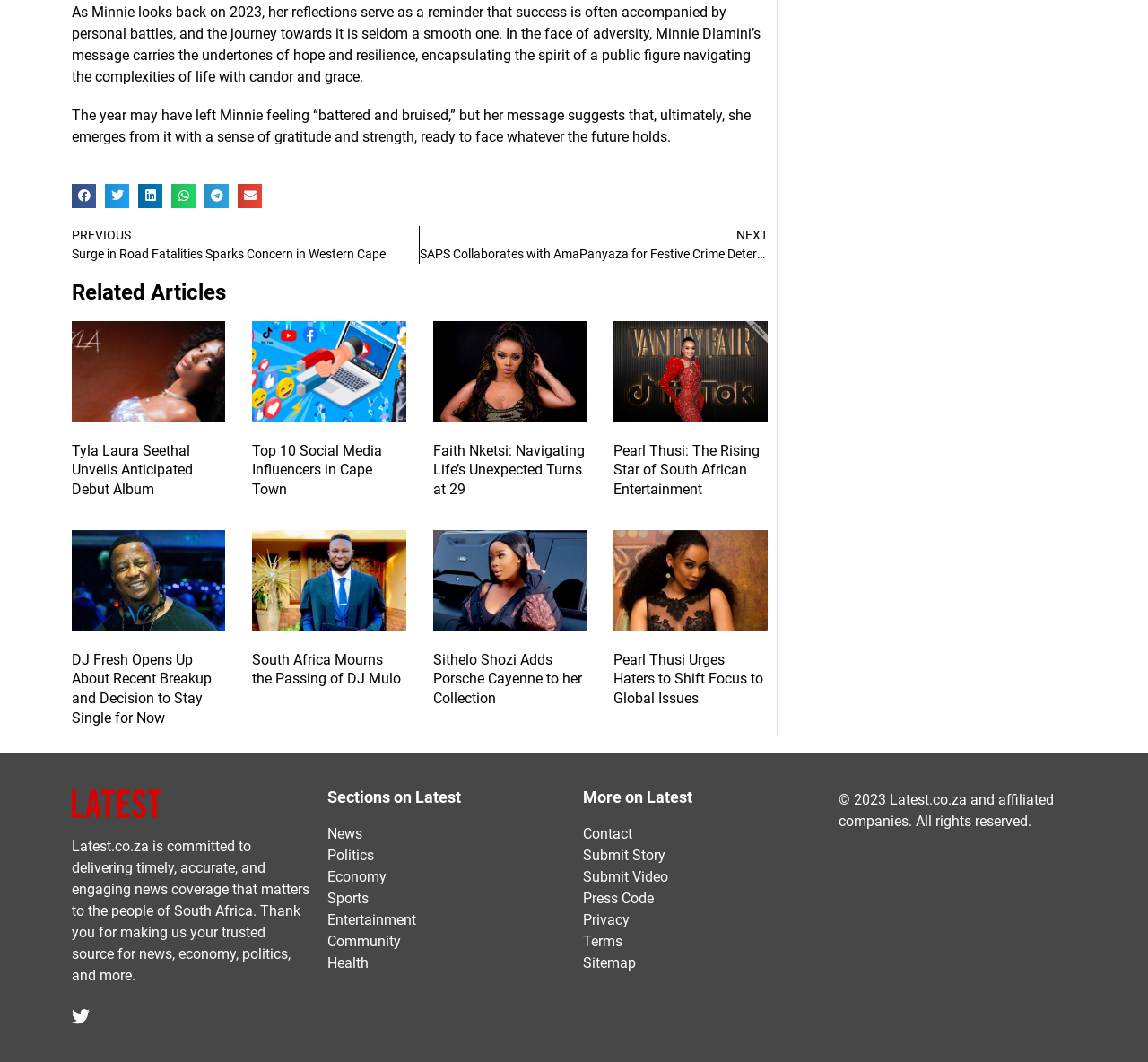Please specify the coordinates of the bounding box for the element that should be clicked to carry out this instruction: "Follow Latest on Twitter". The coordinates must be four float numbers between 0 and 1, formatted as [left, top, right, bottom].

[0.062, 0.95, 0.078, 0.967]